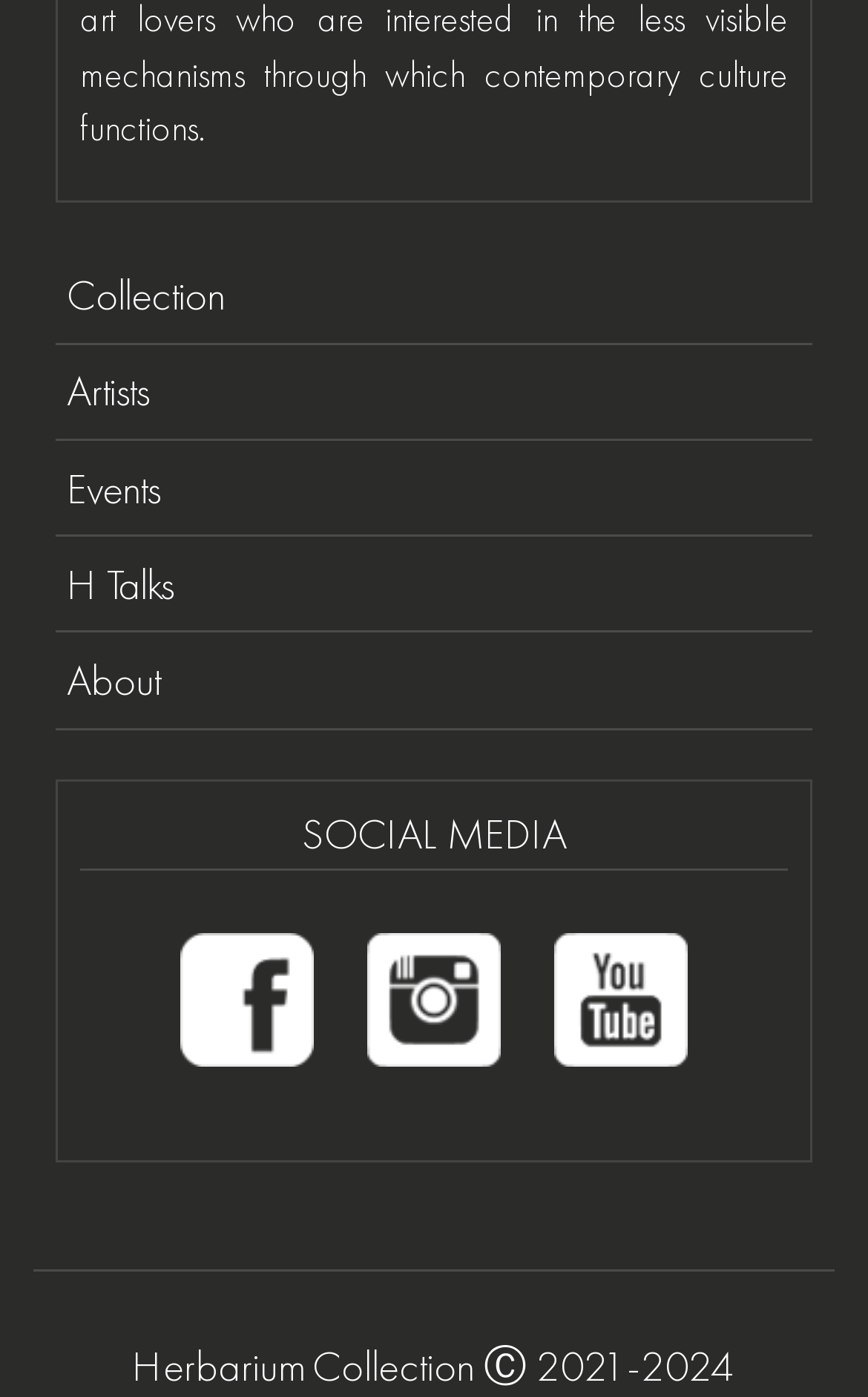Locate the bounding box coordinates of the area where you should click to accomplish the instruction: "view artists".

[0.064, 0.247, 0.936, 0.315]